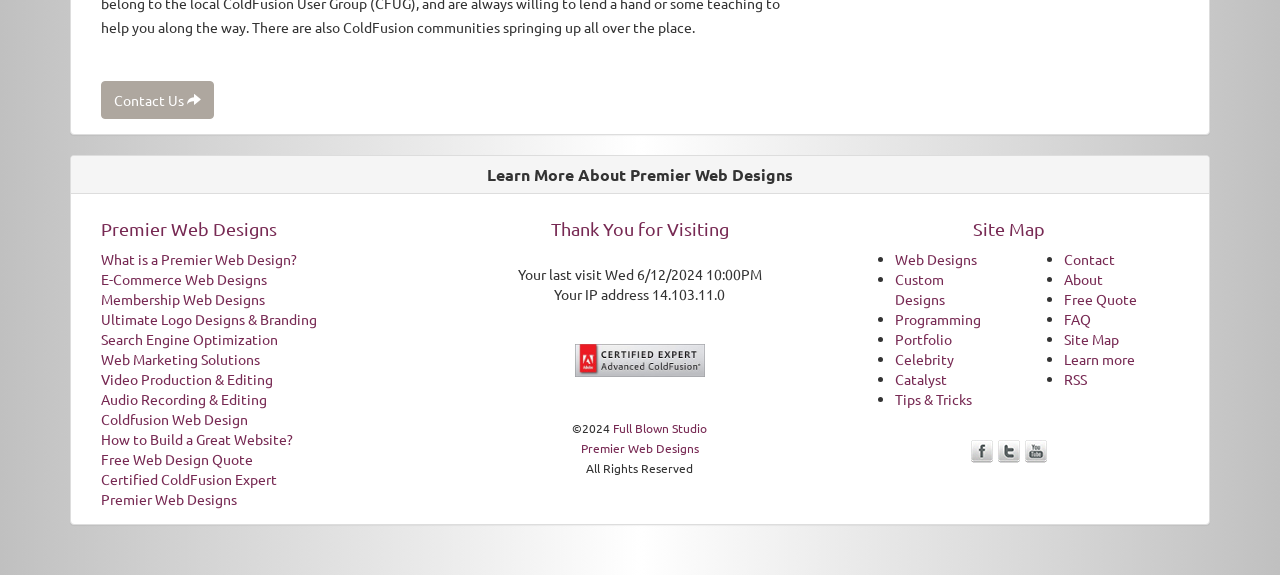Using the provided element description: "Ultimate Logo Designs & Branding", determine the bounding box coordinates of the corresponding UI element in the screenshot.

[0.079, 0.539, 0.248, 0.571]